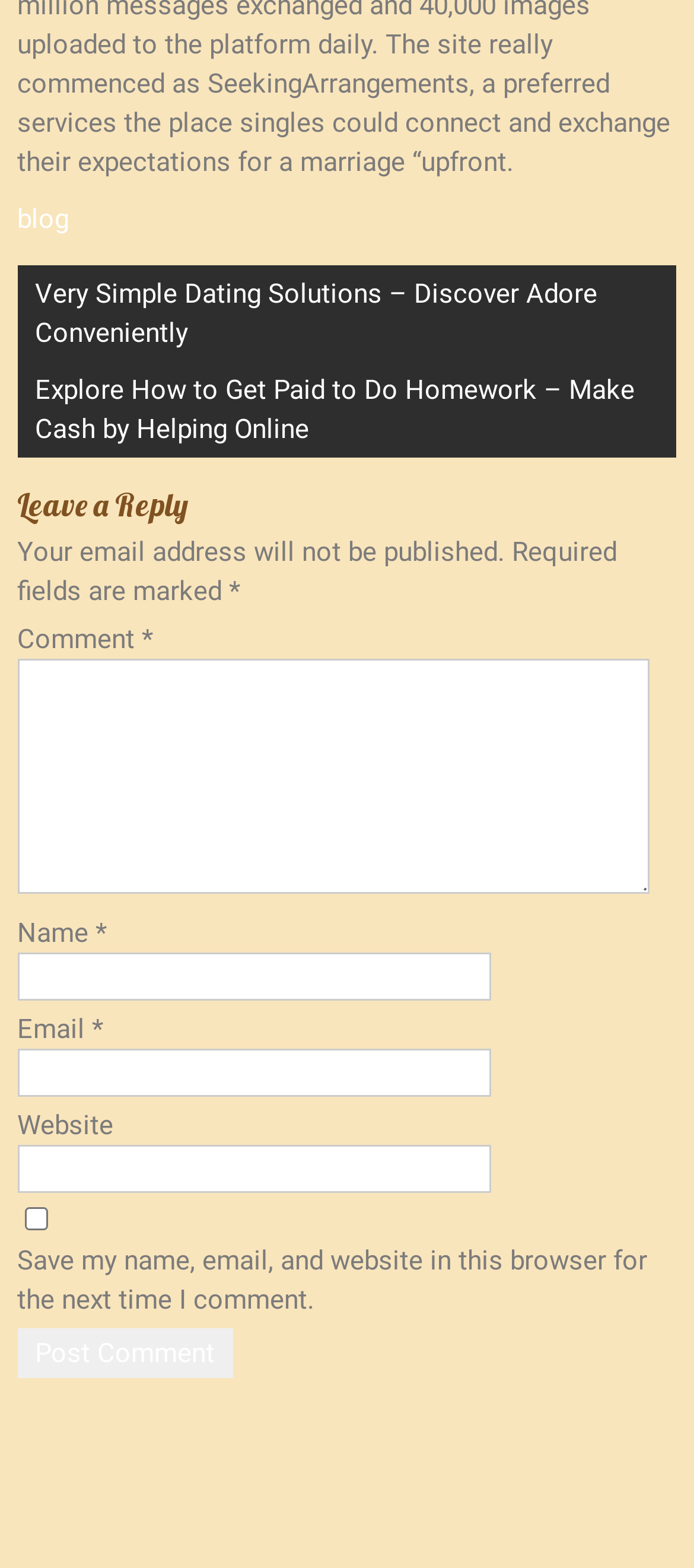Please determine the bounding box coordinates of the element's region to click in order to carry out the following instruction: "Click on the 'Post Comment' button". The coordinates should be four float numbers between 0 and 1, i.e., [left, top, right, bottom].

[0.025, 0.847, 0.335, 0.879]